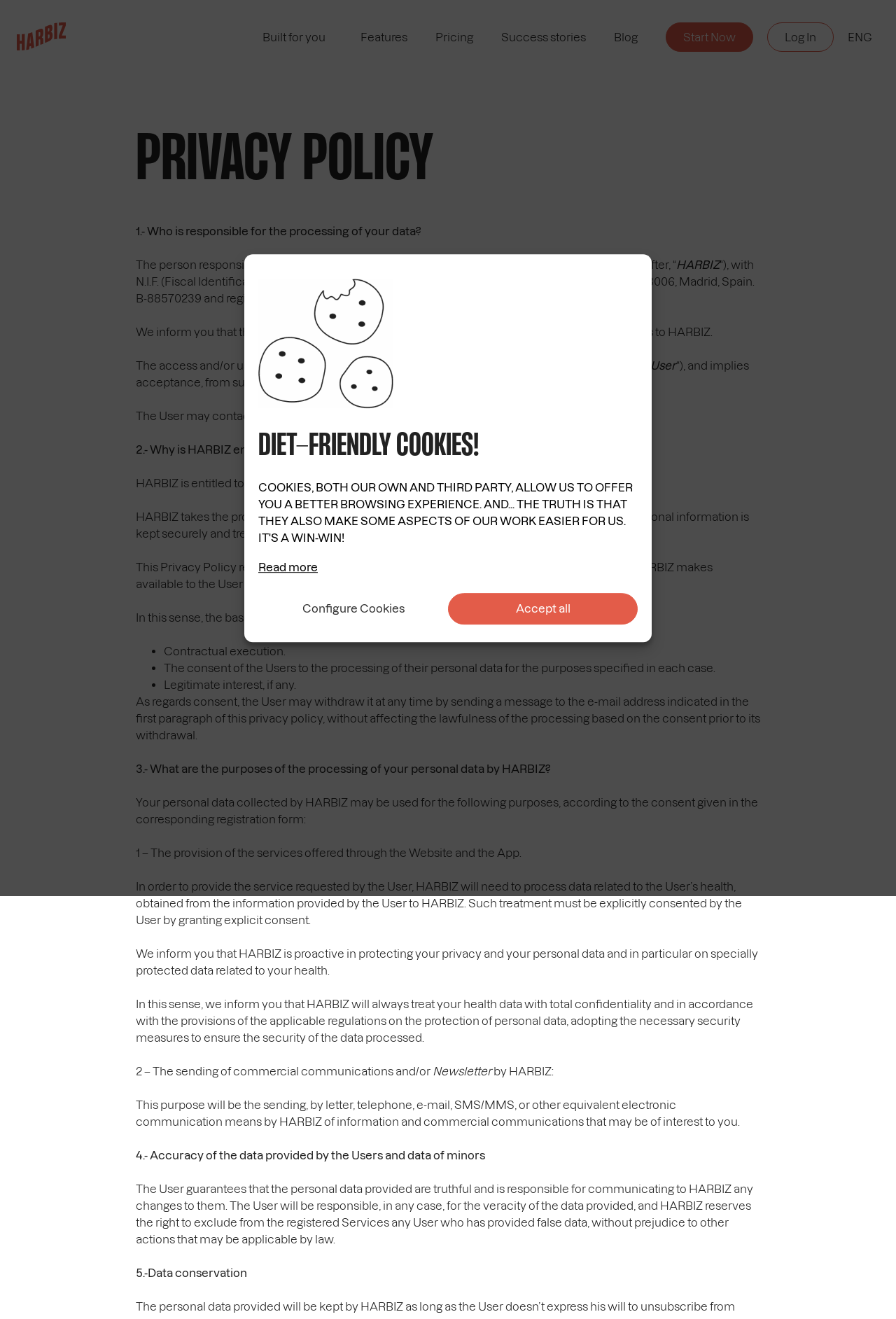Use the details in the image to answer the question thoroughly: 
What is the purpose of the consent given by the User?

This answer can be found in the section where it states 'In this sense, the bases of legitimacy used by HARBIZ for the processing of Users’ data are: • Contractual execution. • The consent of the Users to the processing of their personal data for the purposes specified in each case. • Legitimate interest, if any.'.